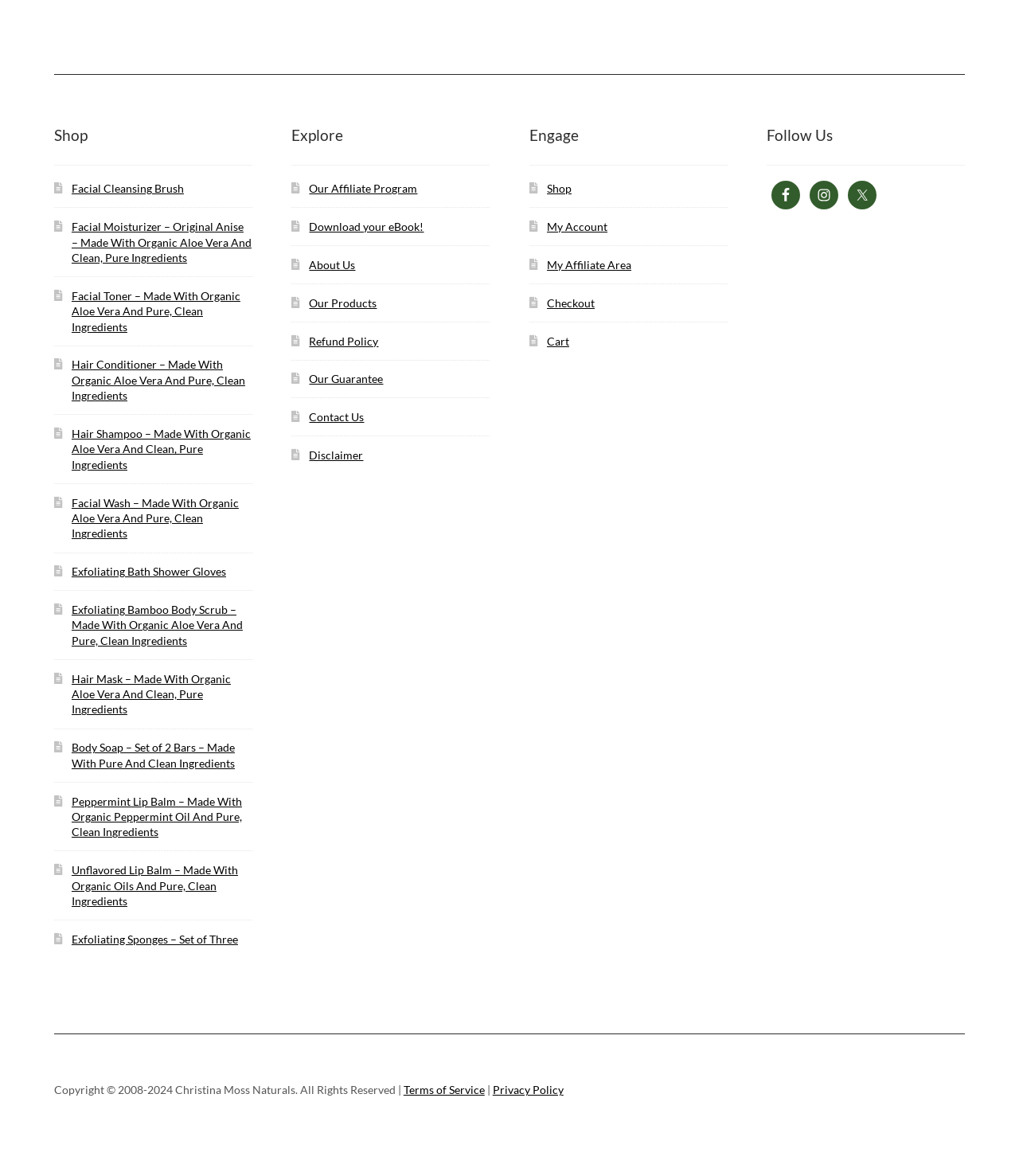How many sections are there in the top navigation bar?
Please provide a single word or phrase based on the screenshot.

3